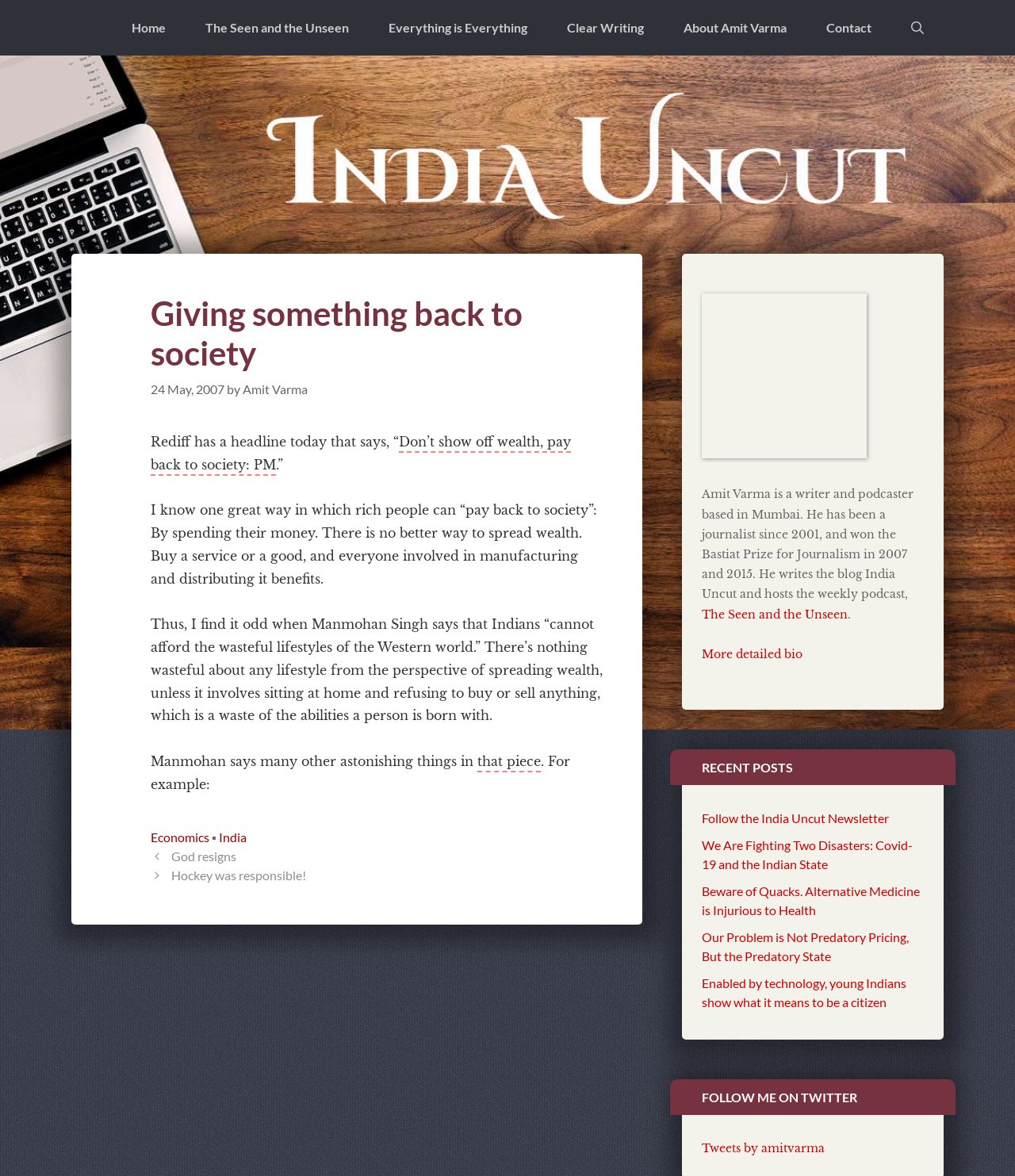Who is the author of this article? Refer to the image and provide a one-word or short phrase answer.

Amit Varma